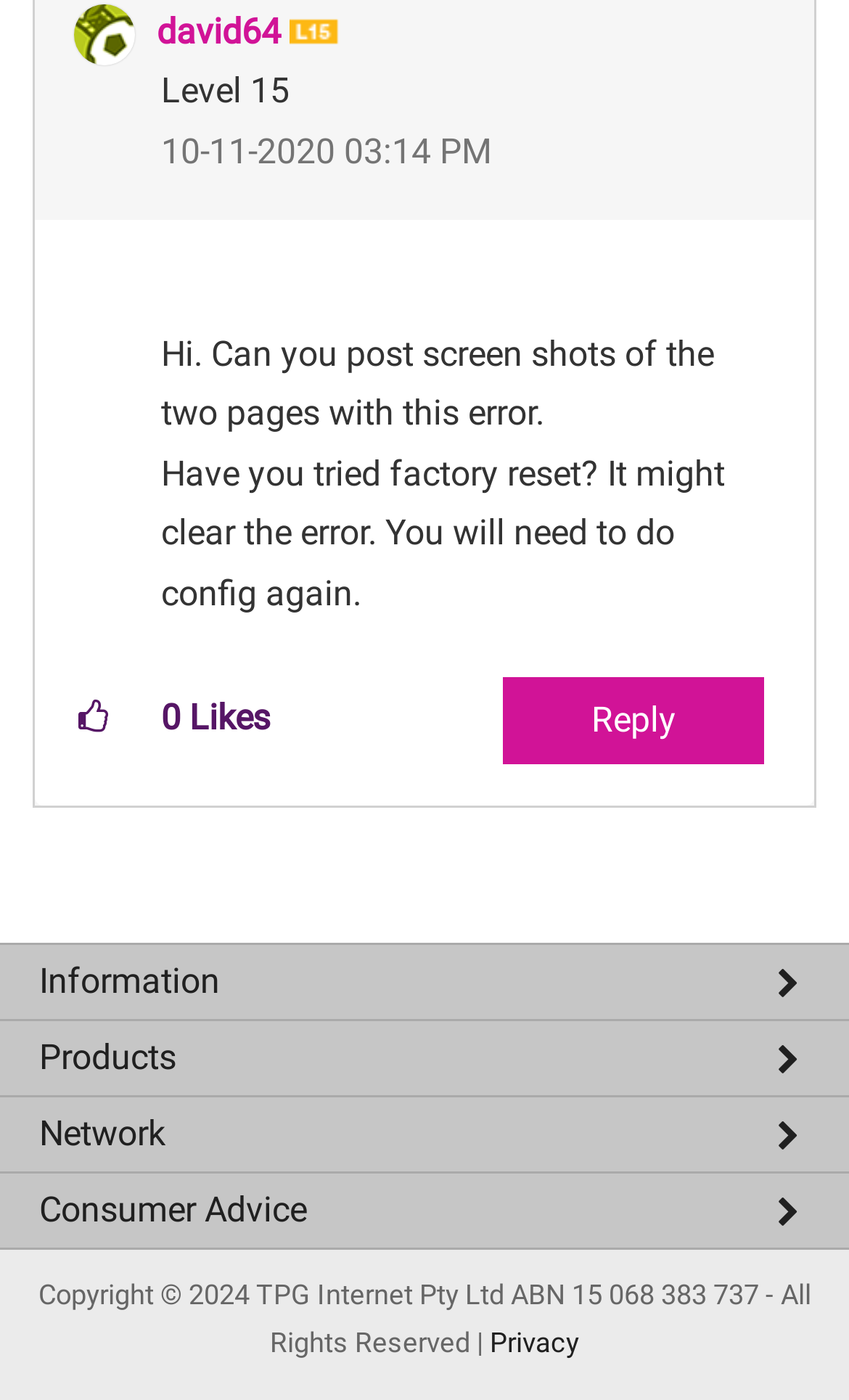From the image, can you give a detailed response to the question below:
What is the company name?

The company name can be found by looking at the StaticText element with the text 'Copyright © 2024 TPG Internet Pty Ltd ABN 15 068 383 737 - All Rights Reserved |', which suggests that the company name is TPG Internet Pty Ltd.